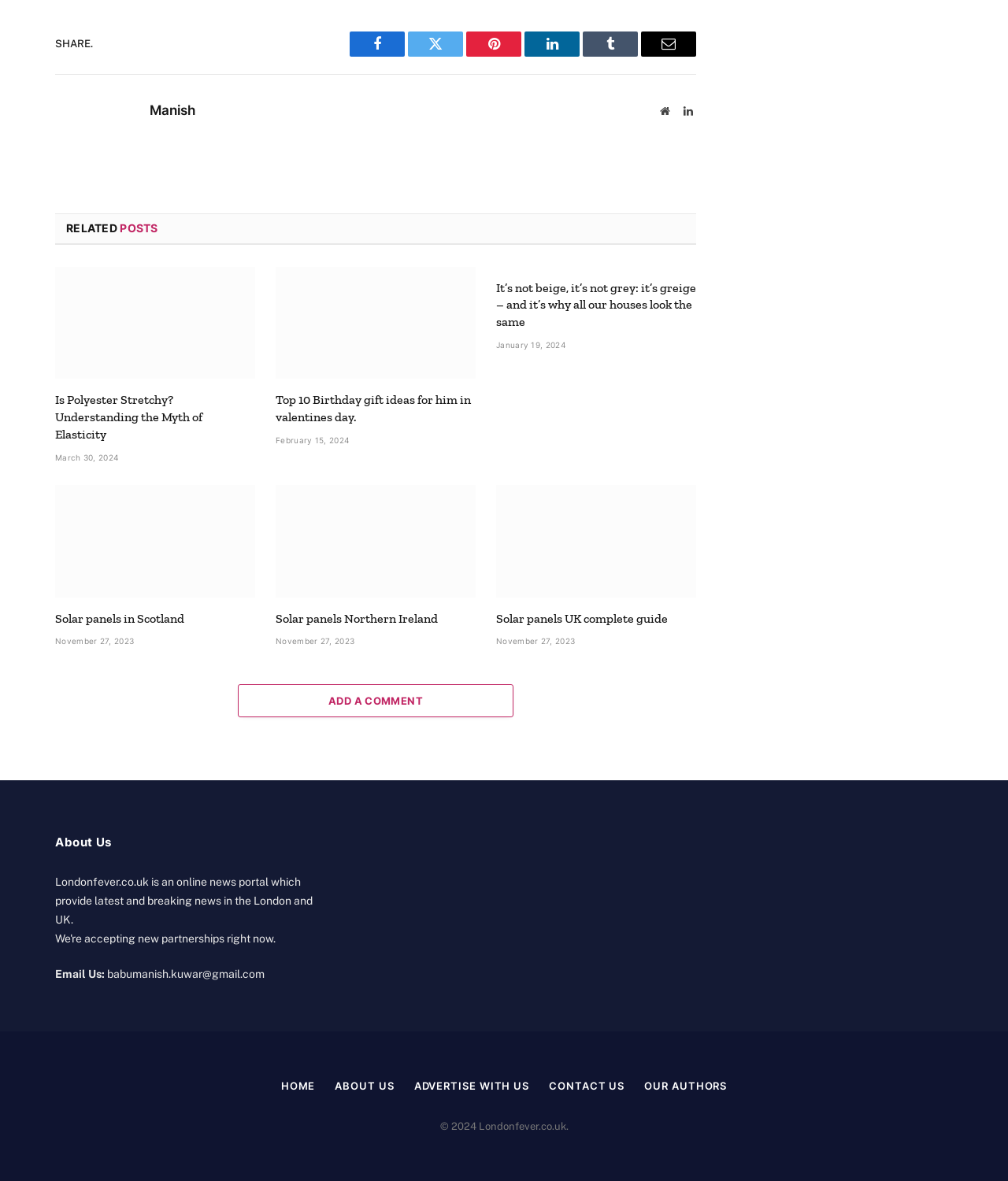Provide your answer in a single word or phrase: 
How can I contact the website administrator?

Email